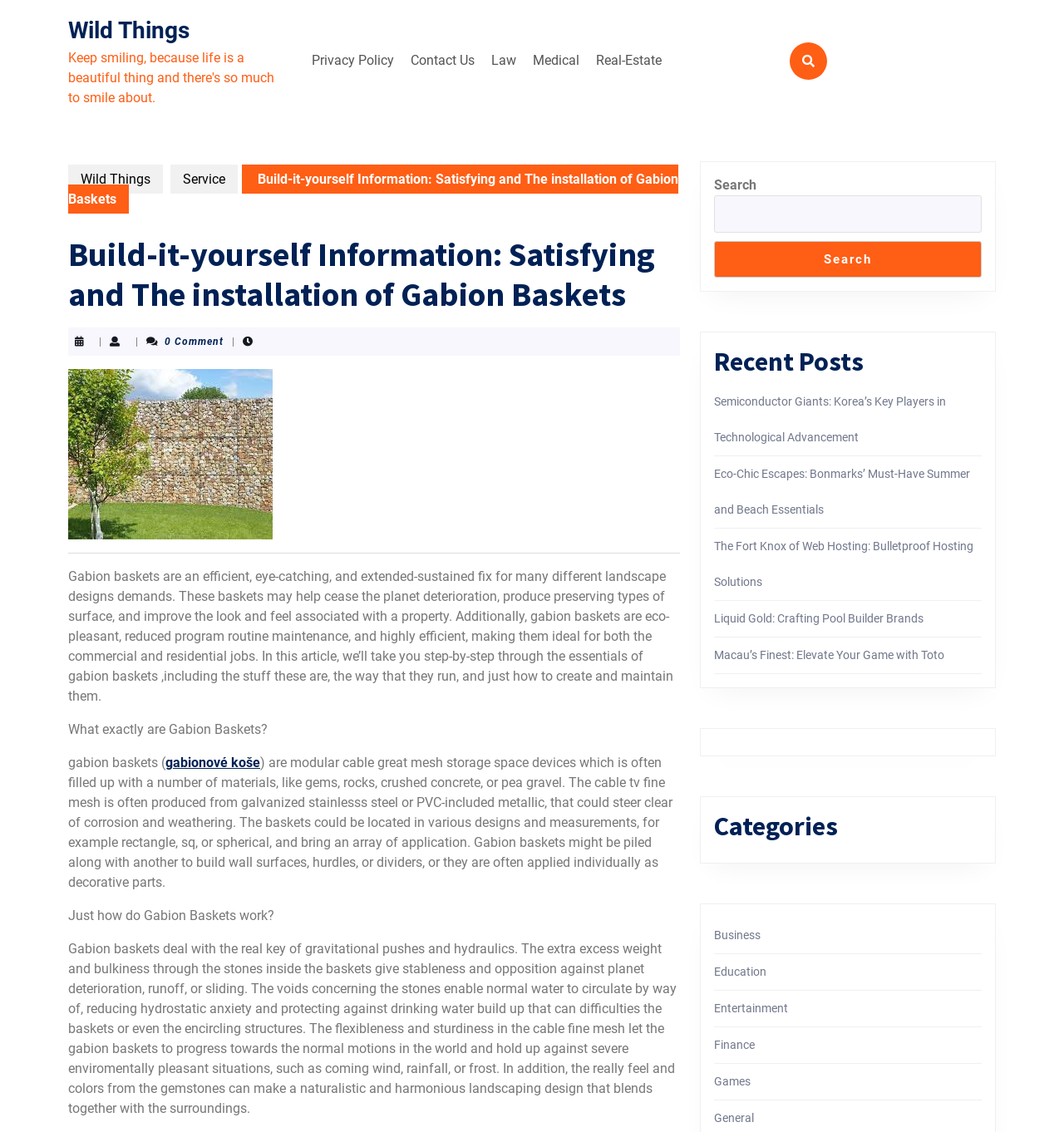Locate the bounding box coordinates of the area that needs to be clicked to fulfill the following instruction: "View the 'Categories'". The coordinates should be in the format of four float numbers between 0 and 1, namely [left, top, right, bottom].

[0.671, 0.716, 0.923, 0.744]